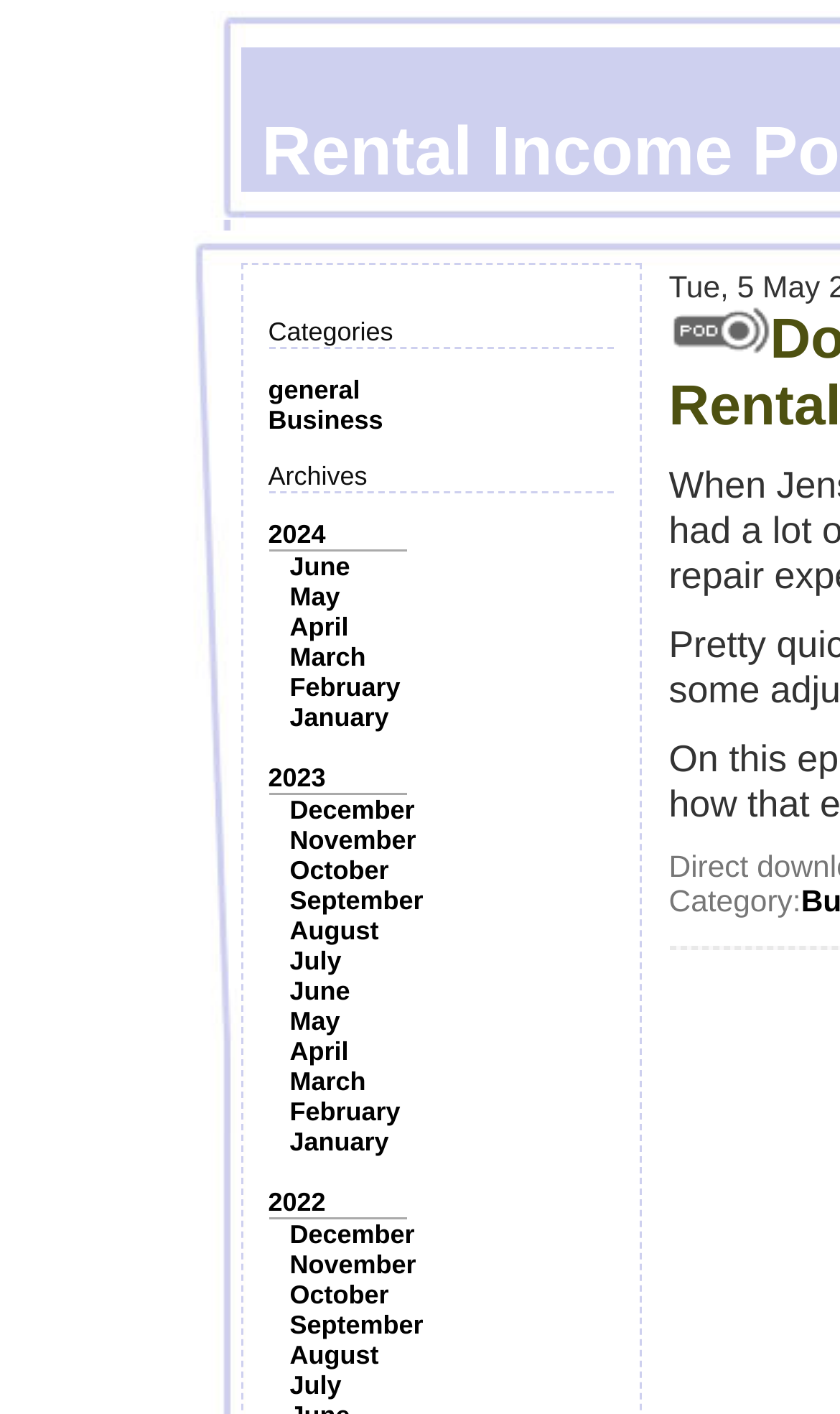What is the image on the right side of the webpage?
Examine the image and provide an in-depth answer to the question.

I found an image on the right side of the webpage, but it doesn't have a description, so I couldn't determine what it is.